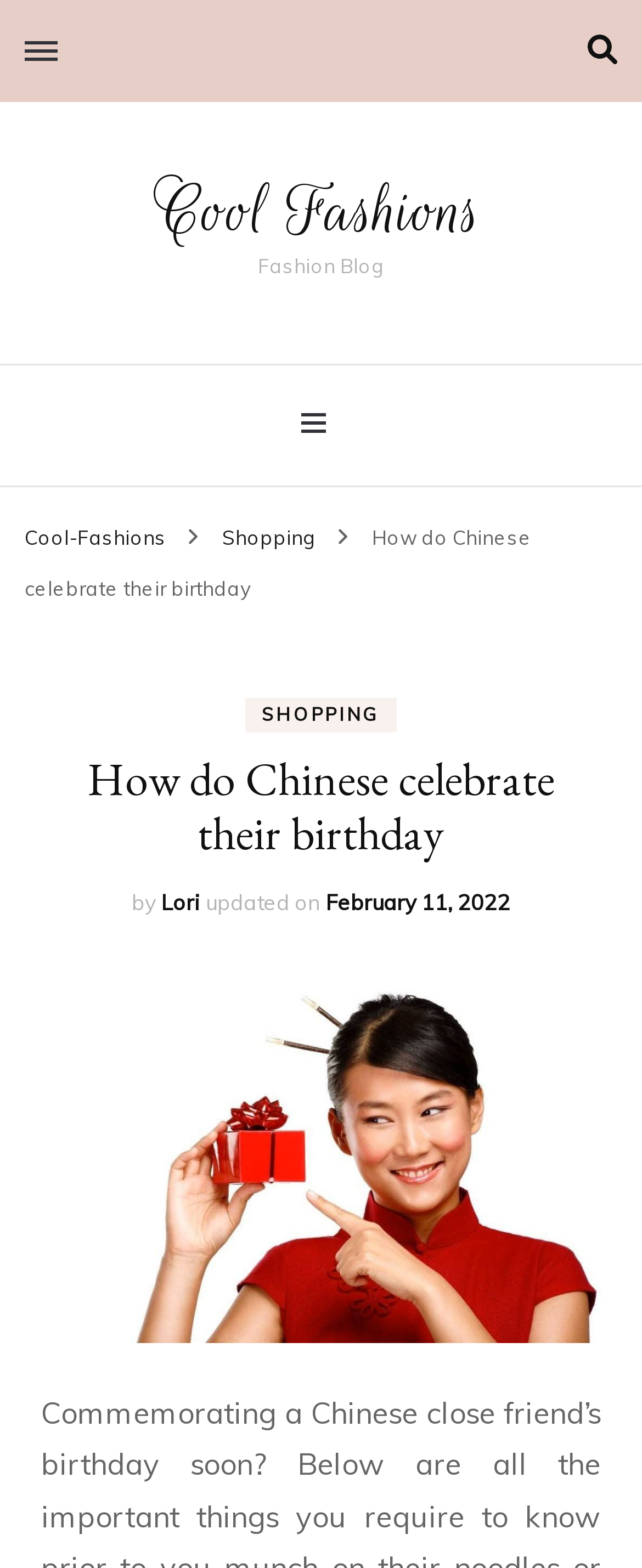Produce an extensive caption that describes everything on the webpage.

This webpage is about celebrating a Chinese friend's birthday, specifically discussing how Chinese people celebrate their birthdays. At the top left corner, there is a button with no text. To the right of this button, there is a link to "Cool Fashions" and a static text "Fashion Blog". Below these elements, there is another button with no text.

On the top right corner, there is a search toggle button. Below this button, there are three links: "Cool-Fashions", "Shopping", and "How do Chinese celebrate their birthday". The last link is a header that spans almost the entire width of the page, with a heading "How do Chinese celebrate their birthday" in the middle. Below this heading, there is a link to "SHOPPING" on the left, and a static text "by" followed by a link to "Lori" and another static text "updated on" followed by a link to "February 11, 2022" on the right.

The webpage has a total of 5 buttons, 7 links, and 3 static texts. The layout is organized, with elements positioned in a logical and easy-to-follow manner.